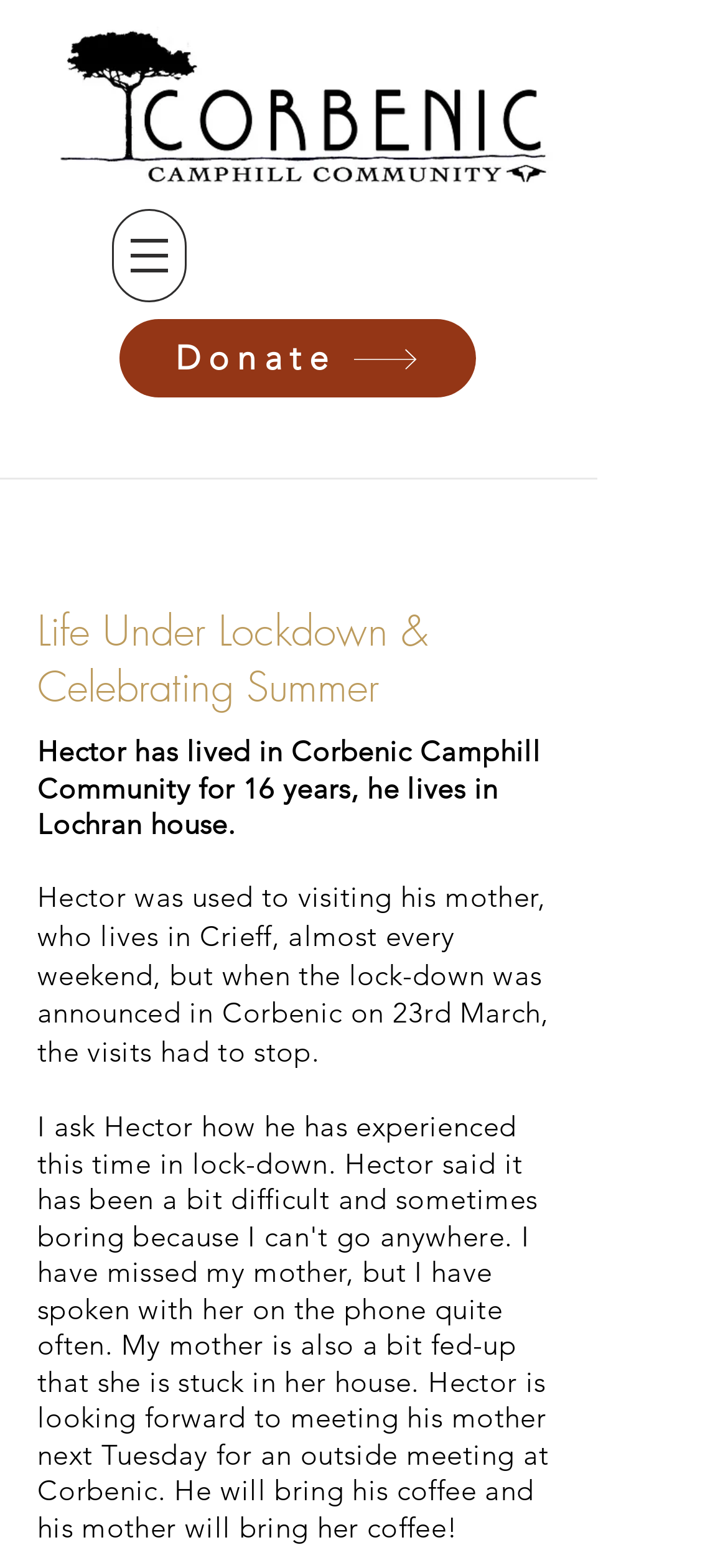Based on the description "Donate", find the bounding box of the specified UI element.

[0.164, 0.203, 0.654, 0.253]